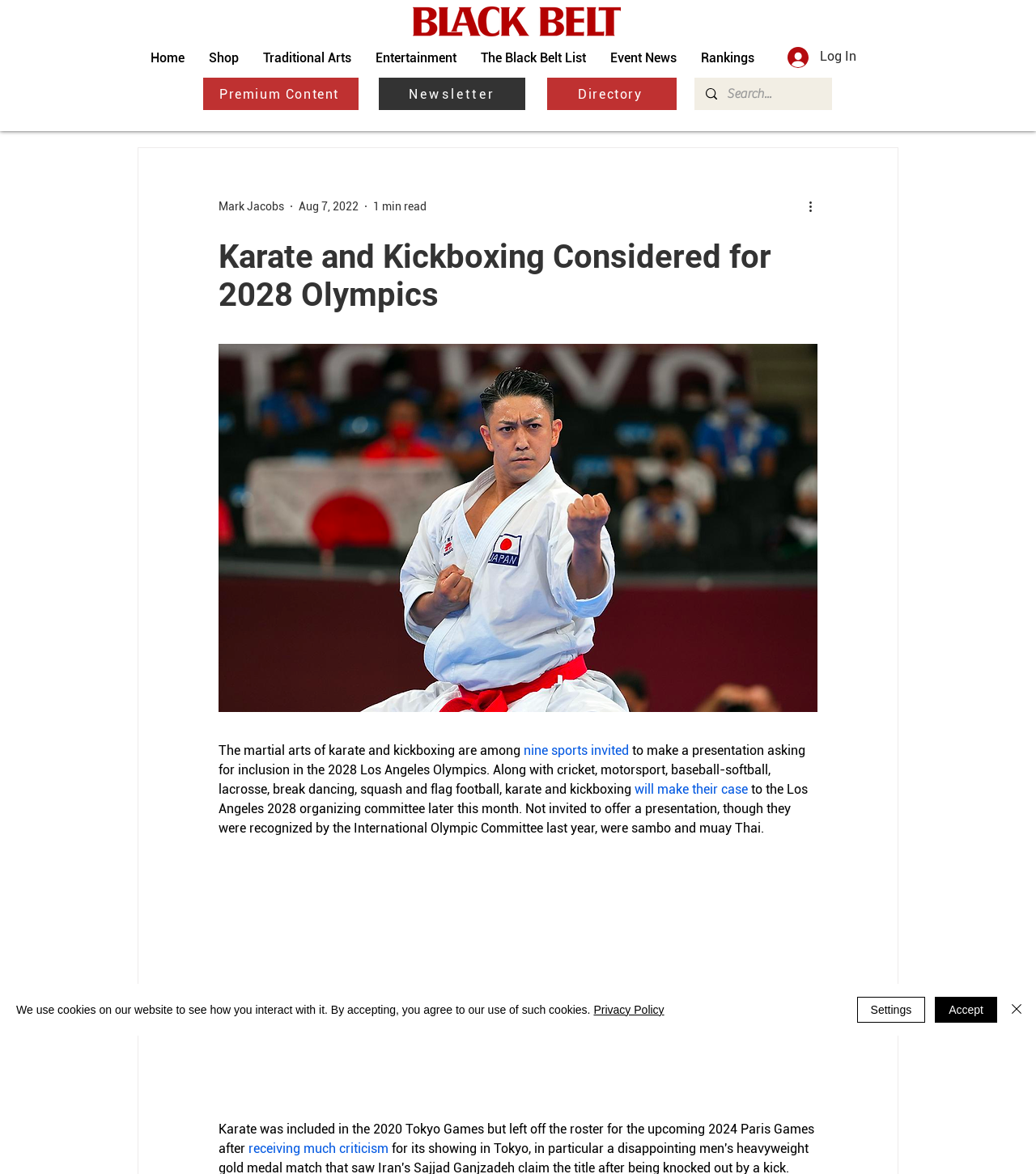Refer to the screenshot and give an in-depth answer to this question: What is the author of the article?

The author of the article is Mark Jacobs, as mentioned in the byline of the article, which is located below the main heading, with a bounding box of [0.211, 0.169, 0.274, 0.183]. The byline also includes the date of publication, 'Aug 7, 2022', and the estimated reading time, '1 min read'.